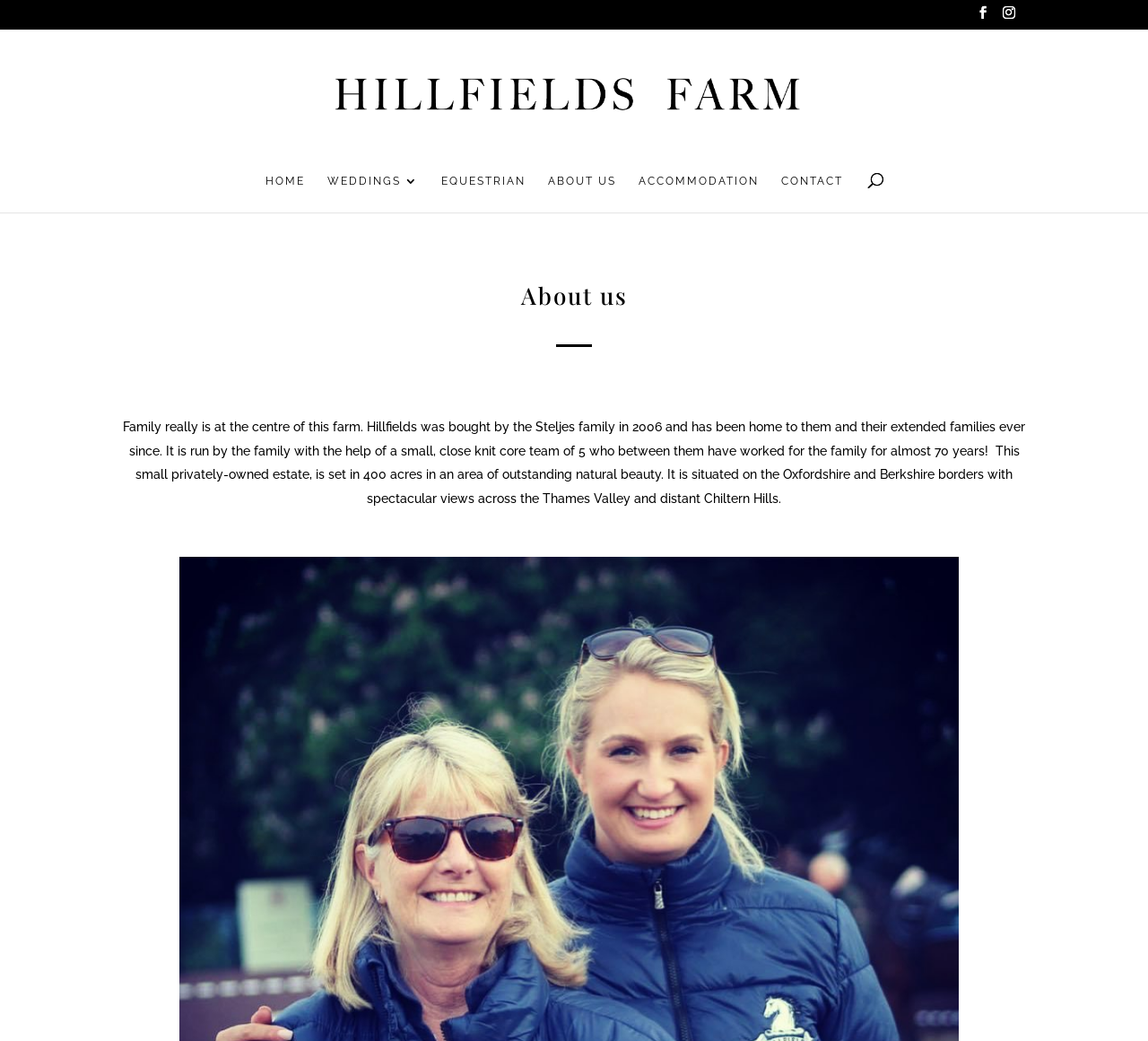Examine the image carefully and respond to the question with a detailed answer: 
What is the location of the farm?

The location of the farm can be found in the StaticText element which describes the farm as 'situated on the Oxfordshire and Berkshire borders'.